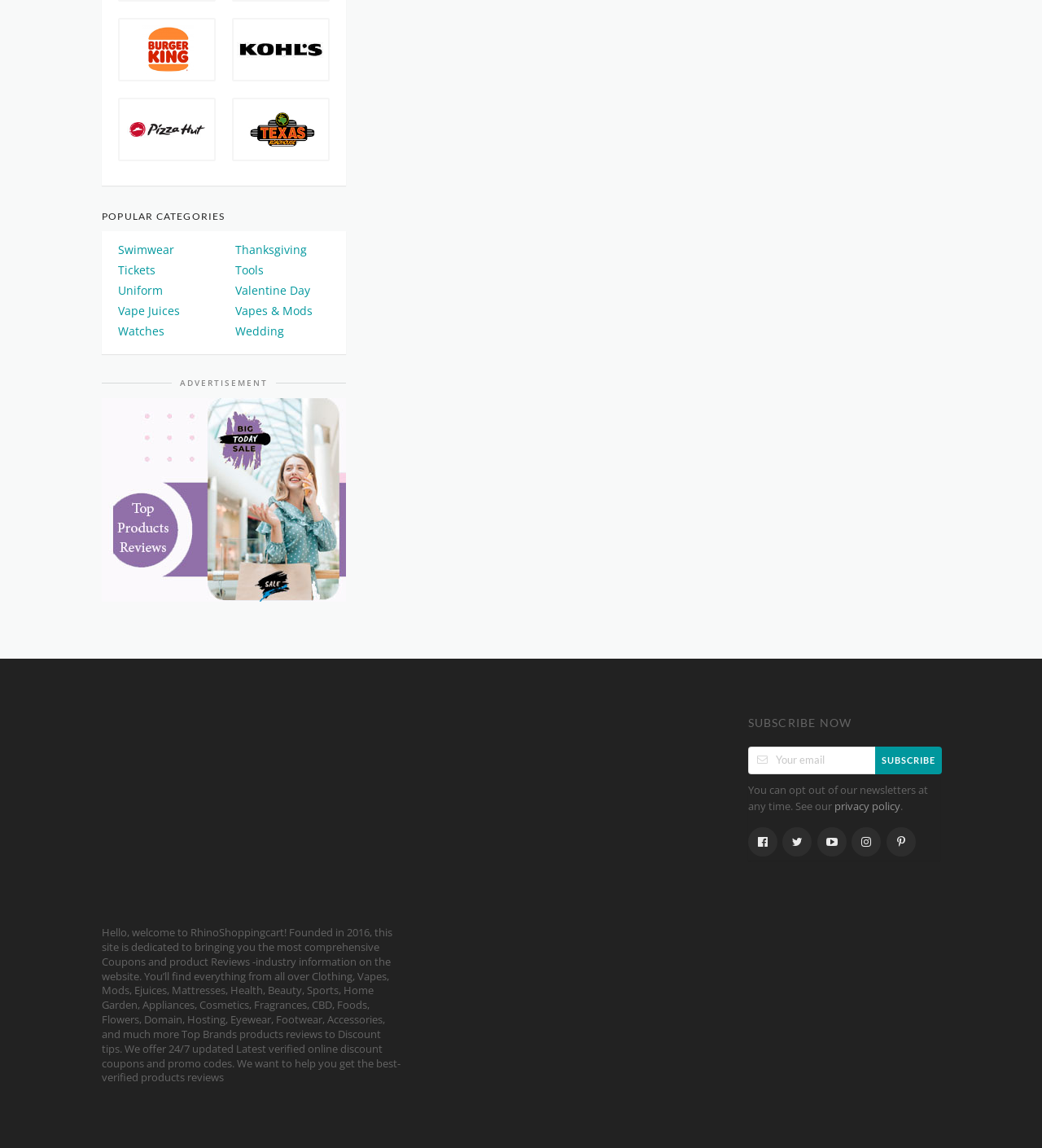What type of content does RhinoShoppingcart provide?
Answer with a single word or short phrase according to what you see in the image.

Coupons and product reviews